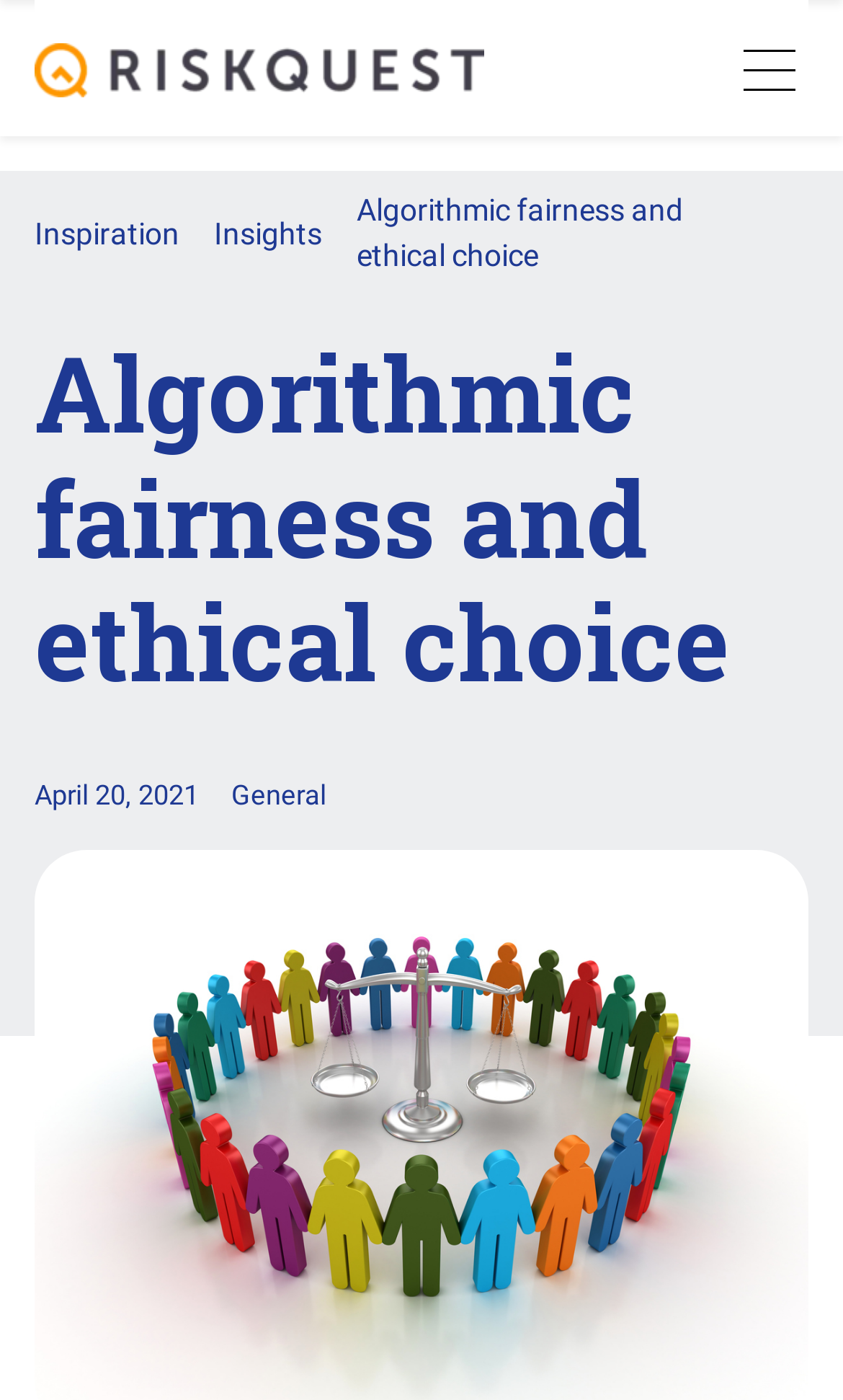What is the purpose of the button in the top right corner?
Please elaborate on the answer to the question with detailed information.

I couldn't determine the purpose of the button in the top right corner as it doesn't have any descriptive text or icon name. It's possible that it's a login or settings button, but without more context, I couldn't determine its purpose.